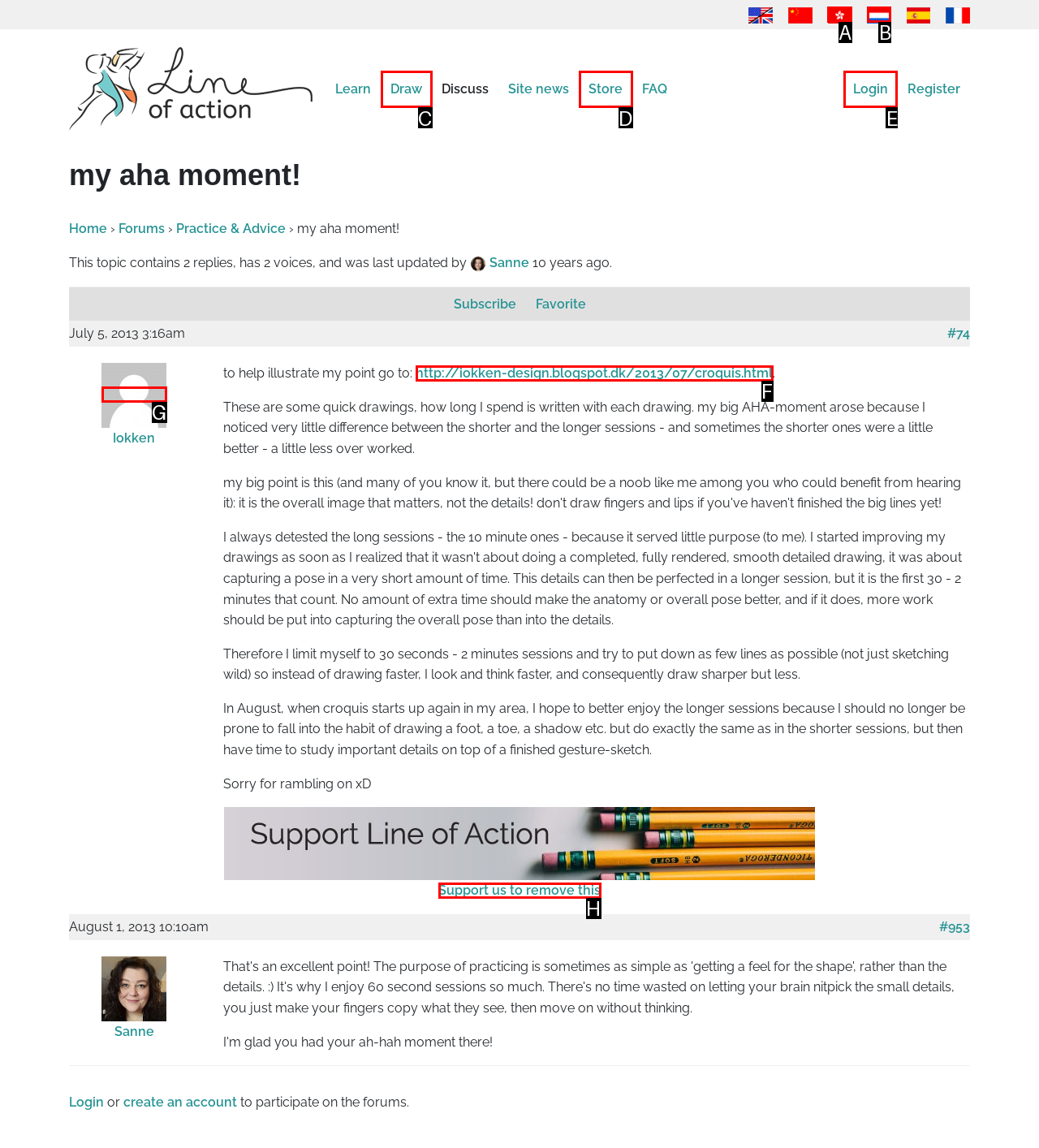Find the correct option to complete this instruction: Login to the forum. Reply with the corresponding letter.

E